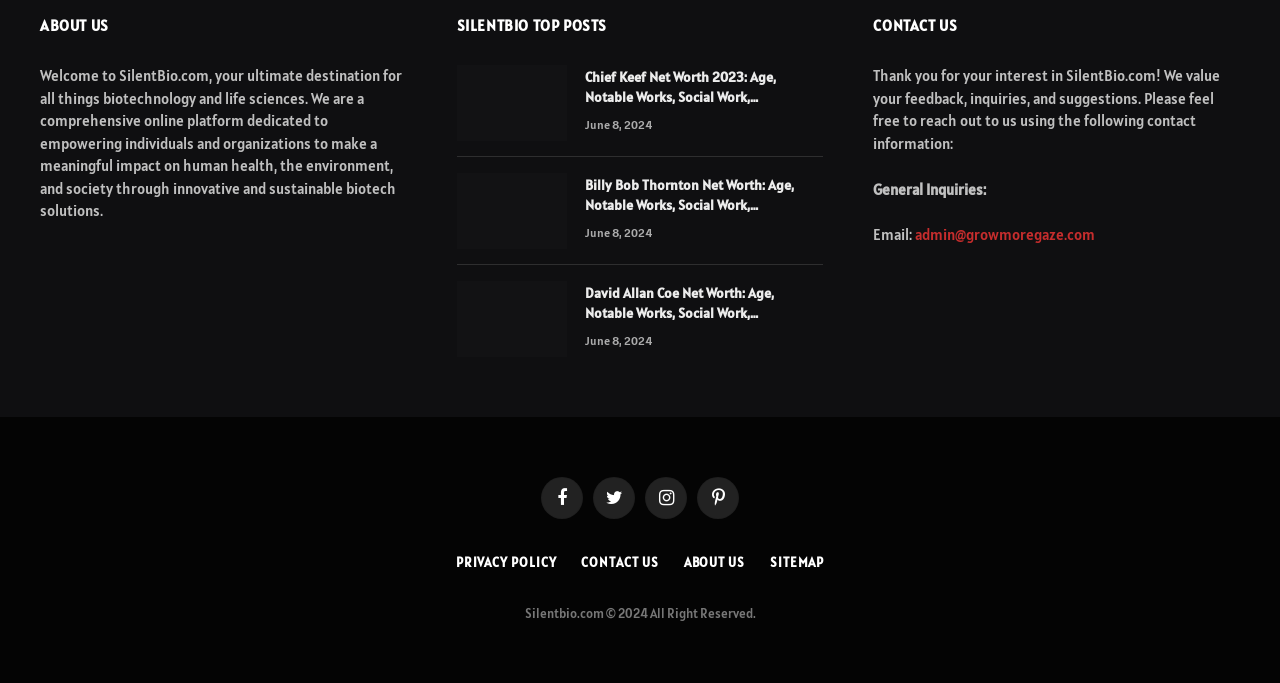Provide the bounding box coordinates of the UI element that matches the description: "Sitemap".

[0.601, 0.812, 0.644, 0.837]